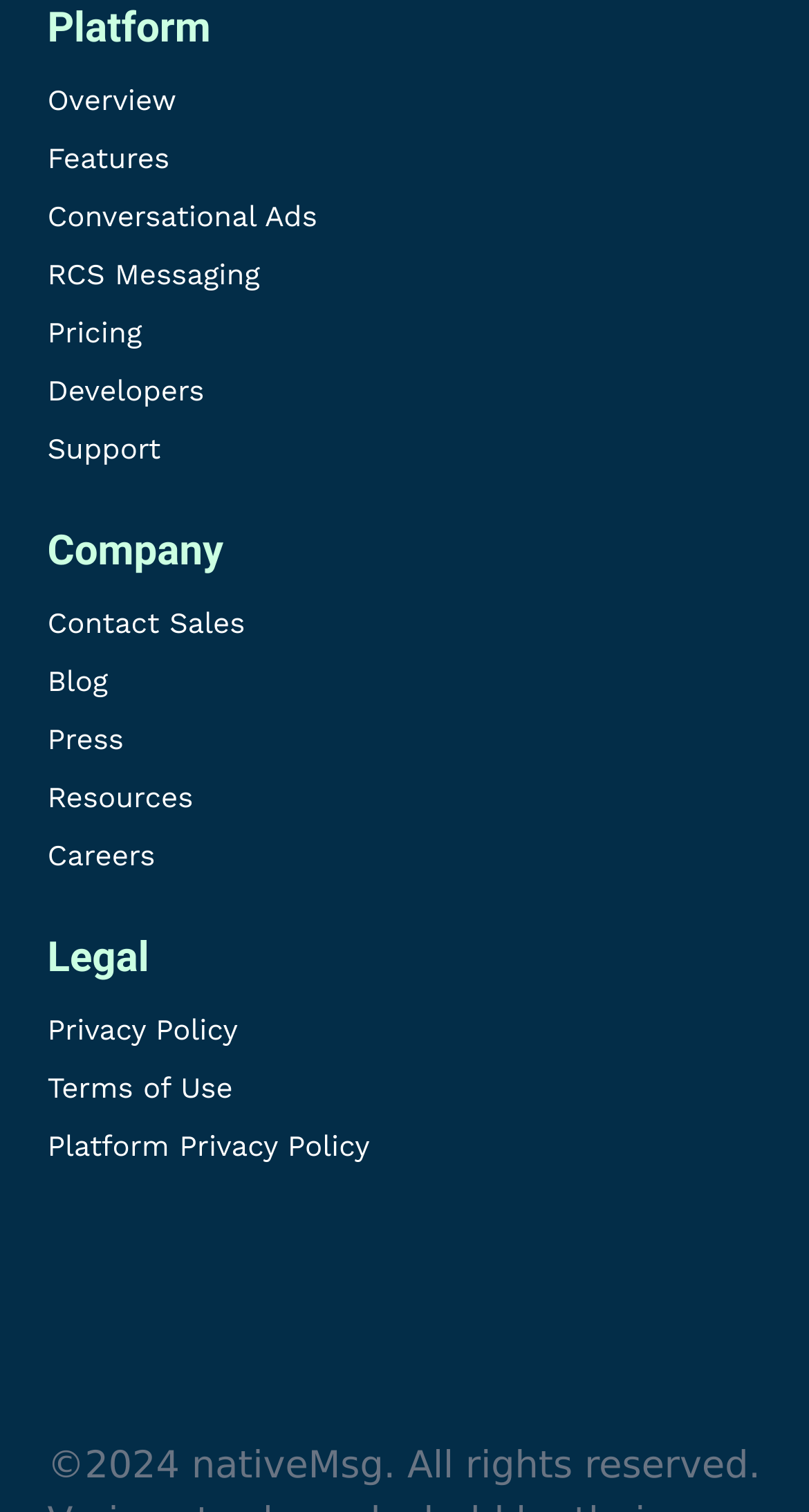Determine the bounding box coordinates for the clickable element required to fulfill the instruction: "read company blog". Provide the coordinates as four float numbers between 0 and 1, i.e., [left, top, right, bottom].

[0.058, 0.44, 0.942, 0.462]